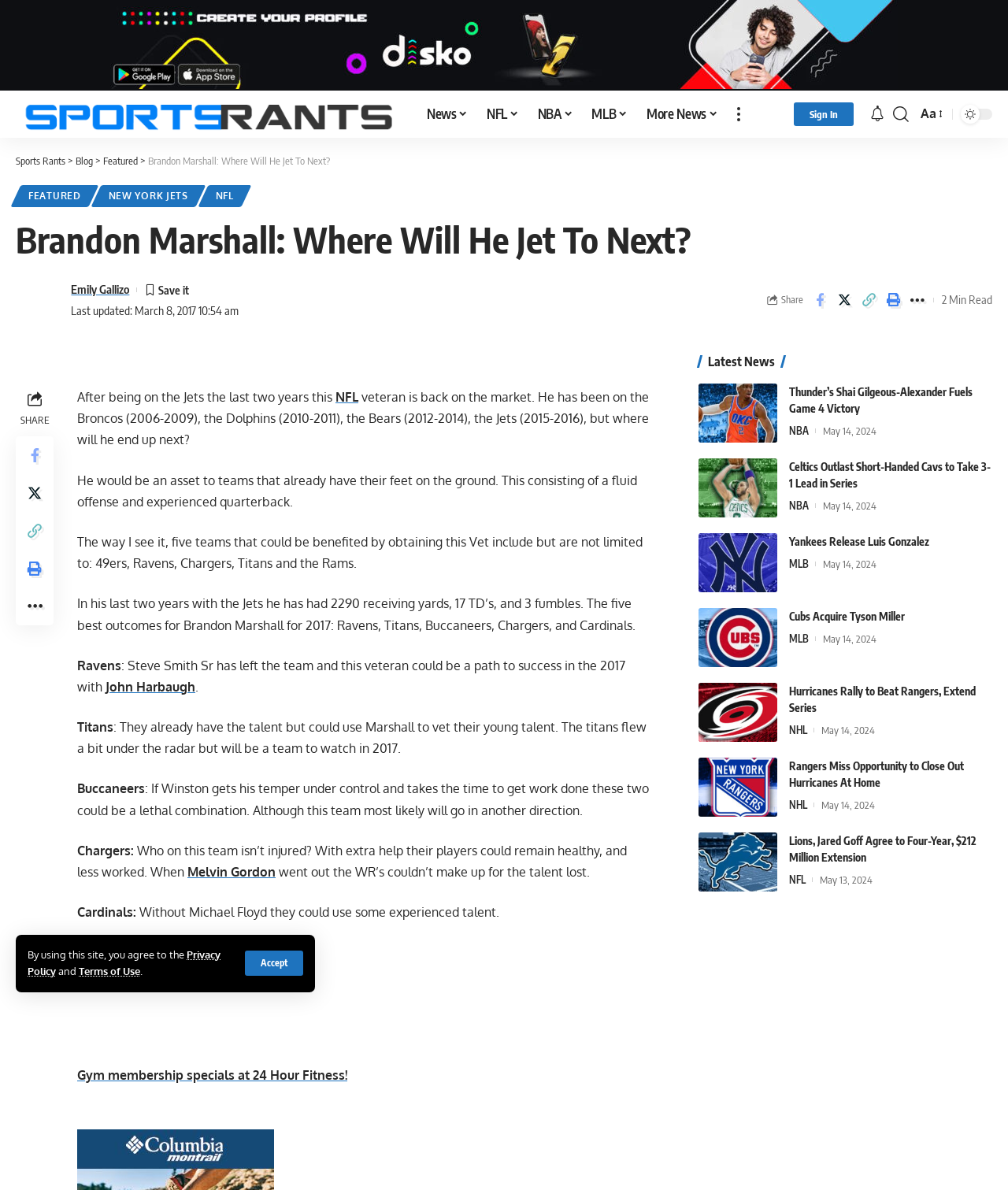Locate the bounding box coordinates of the area you need to click to fulfill this instruction: 'Read the latest news about Shai Gilgeous-Alexander'. The coordinates must be in the form of four float numbers ranging from 0 to 1: [left, top, right, bottom].

[0.783, 0.322, 0.965, 0.349]